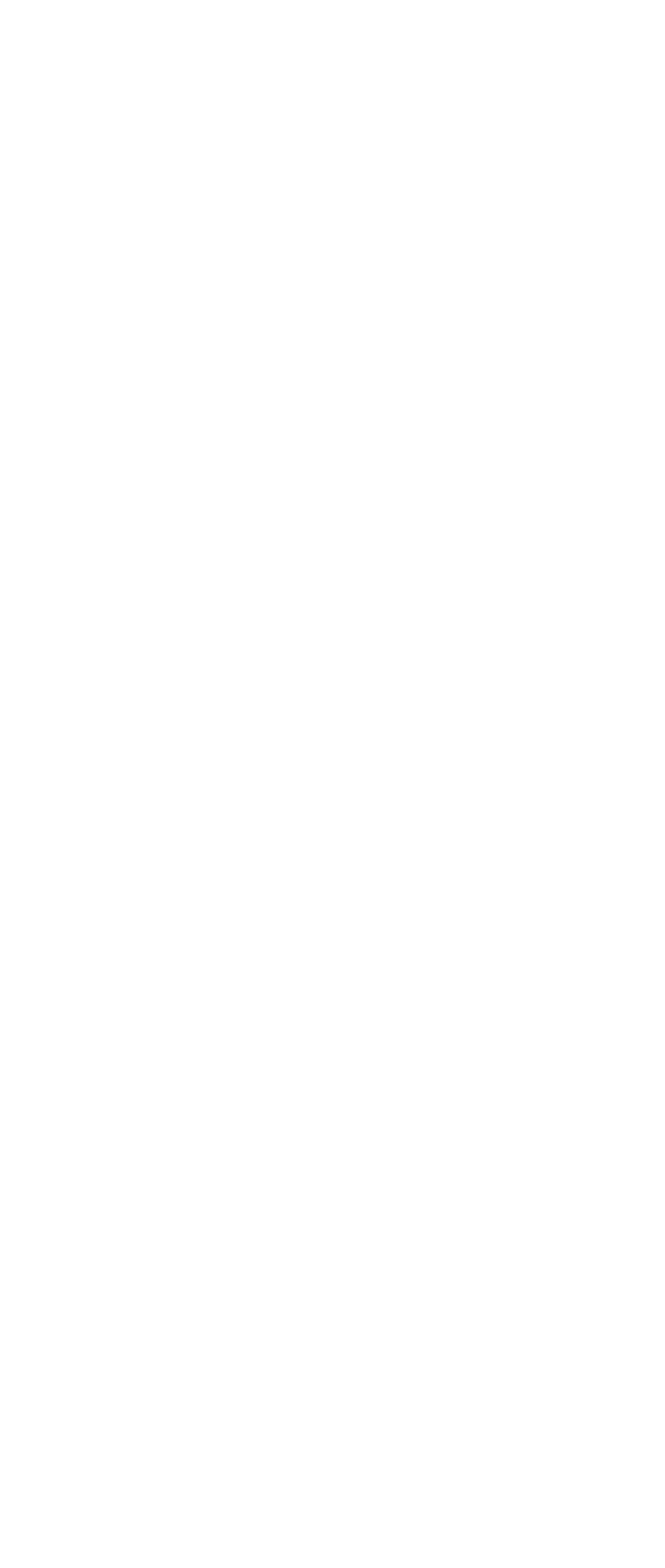Answer the following query with a single word or phrase:
How many evaluation tools are used by Honors Path?

Two